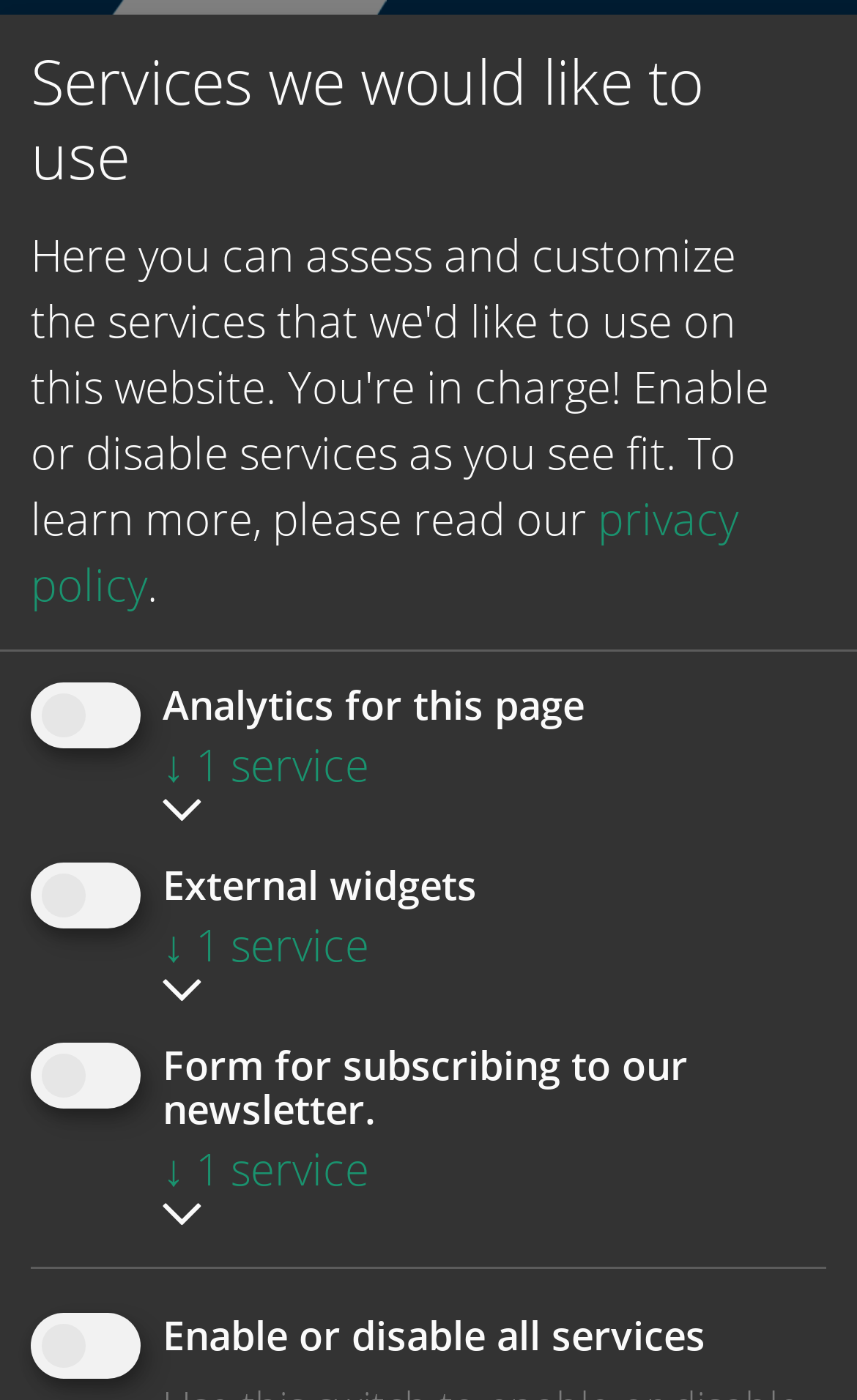Identify the bounding box coordinates of the specific part of the webpage to click to complete this instruction: "Enable analytics for this page".

[0.036, 0.488, 0.164, 0.535]